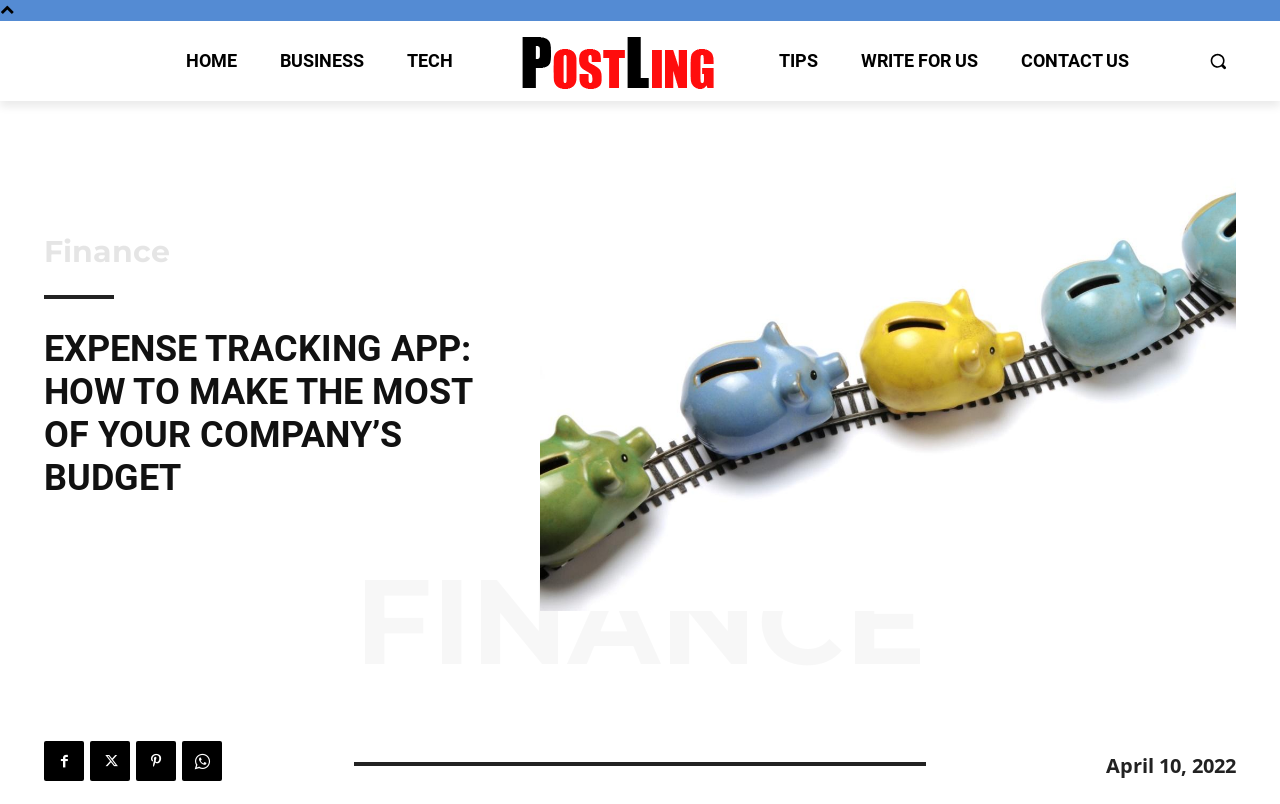Please locate the bounding box coordinates of the element's region that needs to be clicked to follow the instruction: "Subscribe to the newsletter". The bounding box coordinates should be provided as four float numbers between 0 and 1, i.e., [left, top, right, bottom].

None